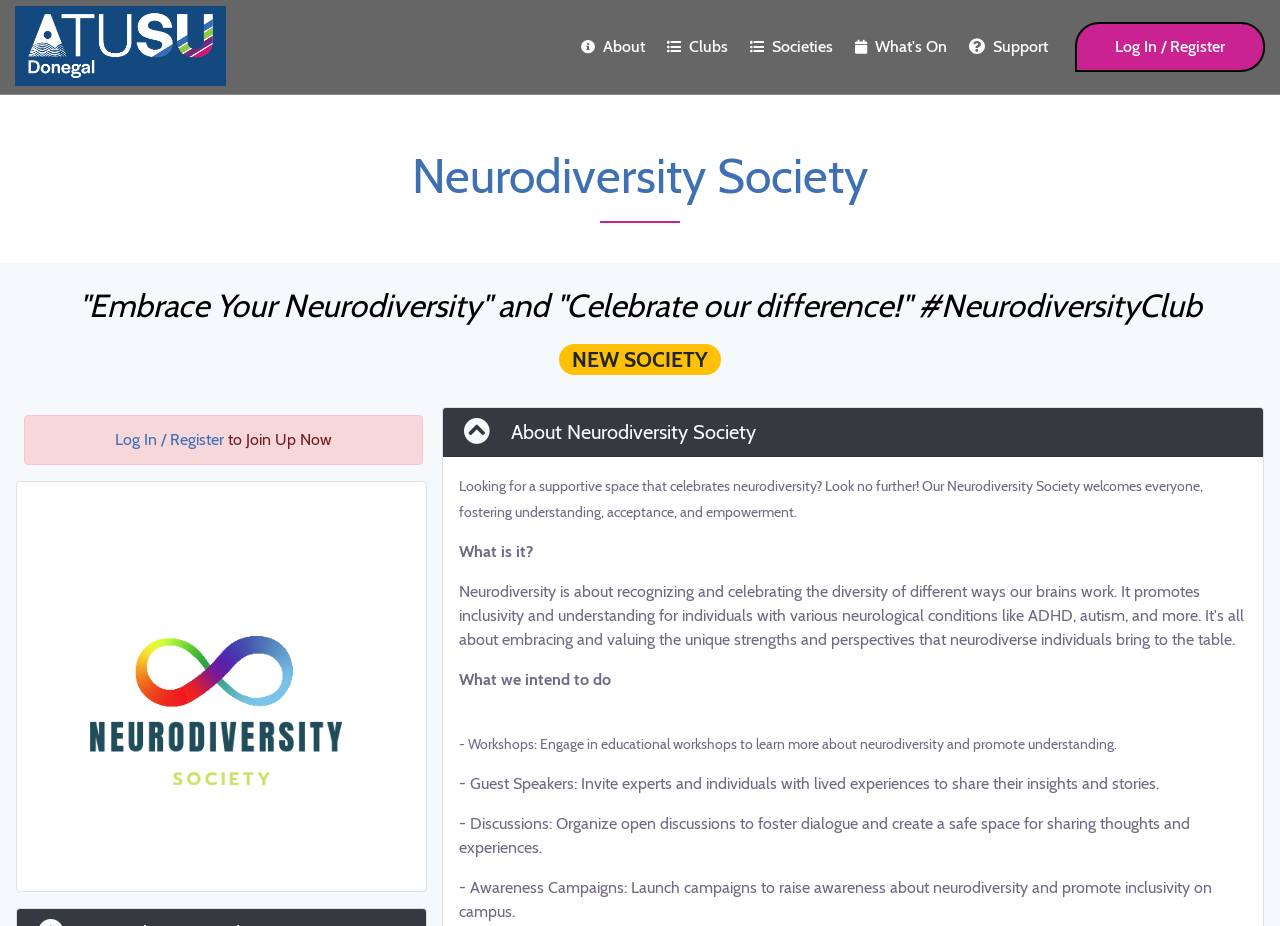Please respond to the question using a single word or phrase:
Is this society part of a larger organization?

ATU Donegal Clubs & Socs